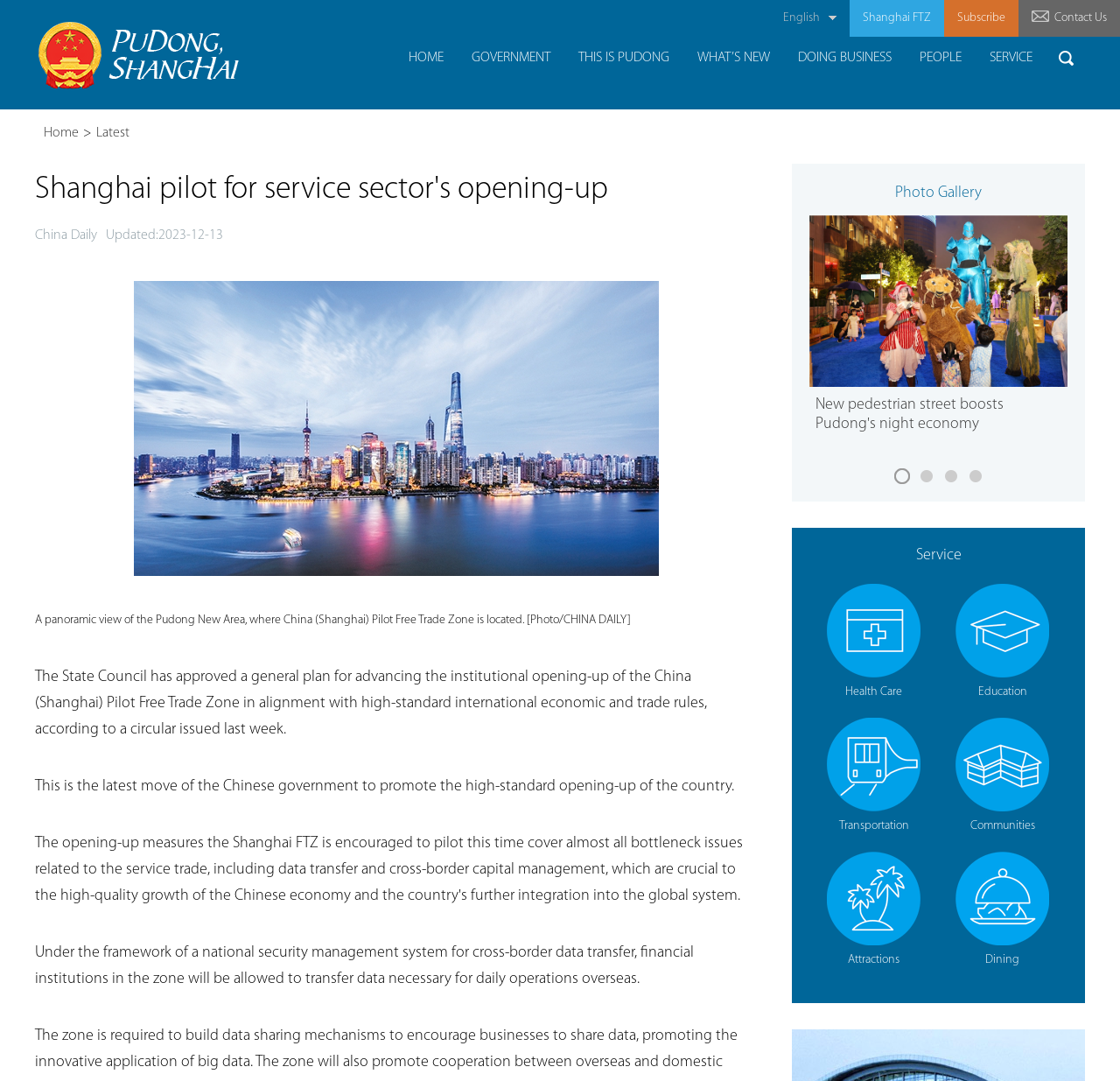Explain the webpage's design and content in an elaborate manner.

The webpage is about the Shanghai pilot for service sector's opening-up. At the top, there are four links: "English >", "Shanghai FTZ", "Subscribe", and "Contact Us", aligned horizontally. To the right of these links, there is a small image. Below these links, there is a heading with the title "Shanghai pilot for service sector's opening-up".

On the left side of the page, there is a navigation menu with links to "HOME", "GOVERNMENT", "THIS IS PUDONG", "WHAT'S NEW", "DOING BUSINESS", "PEOPLE", and "SERVICE". Below this menu, there are two links: "Home" and "Latest", with a ">" symbol in between.

The main content of the page is an article about the State Council's approval of a general plan for advancing the institutional opening-up of the Shanghai FTZ. The article is divided into several paragraphs, with an image of the Pudong New Area above the text. The text describes the plan's alignment with high-standard international economic and trade rules and its implications for financial institutions in the zone.

To the right of the article, there is a section titled "Photo Gallery" with a link to it. Below this section, there are several links to news articles, including "New pedestrian street boosts Pudong's night economy". There are also links to pages numbered from 1 to 4.

Further down the page, there is a section titled "Service" with links to subcategories such as "Health Care", "Education", "Transportation", "Communities", "Attractions", and "Dining". Each of these links has an emphasis symbol next to it.